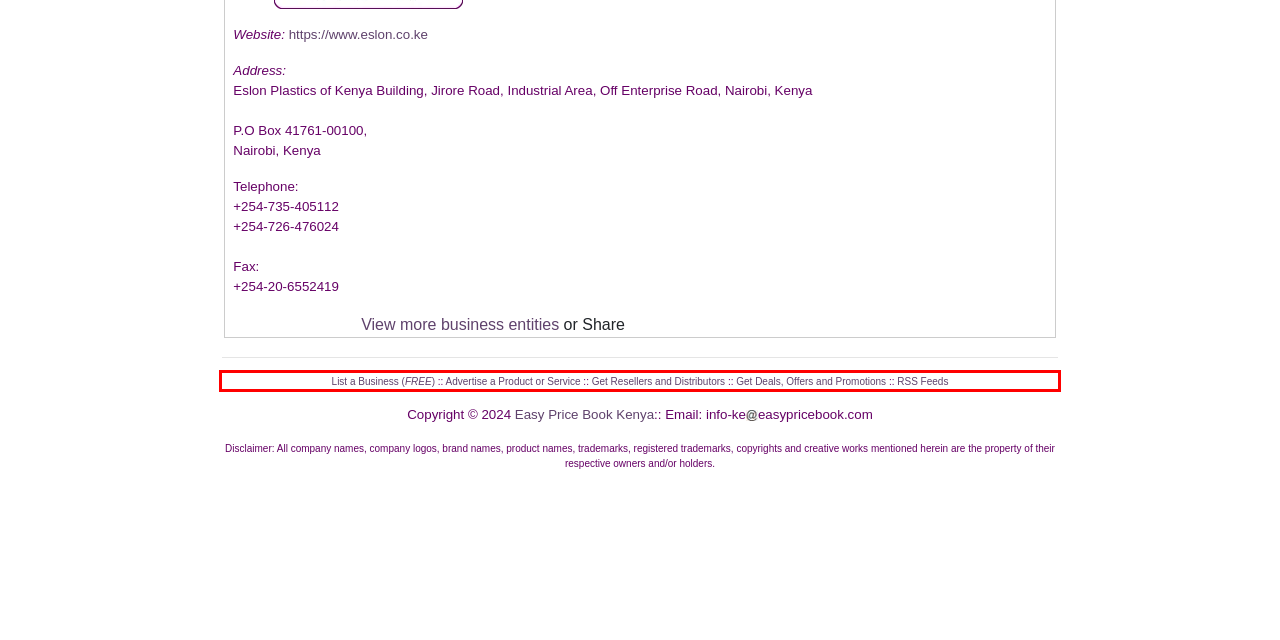Given a screenshot of a webpage containing a red bounding box, perform OCR on the text within this red bounding box and provide the text content.

List a Business (FREE) :: Advertise a Product or Service :: Get Resellers and Distributors :: Get Deals, Offers and Promotions :: RSS Feeds